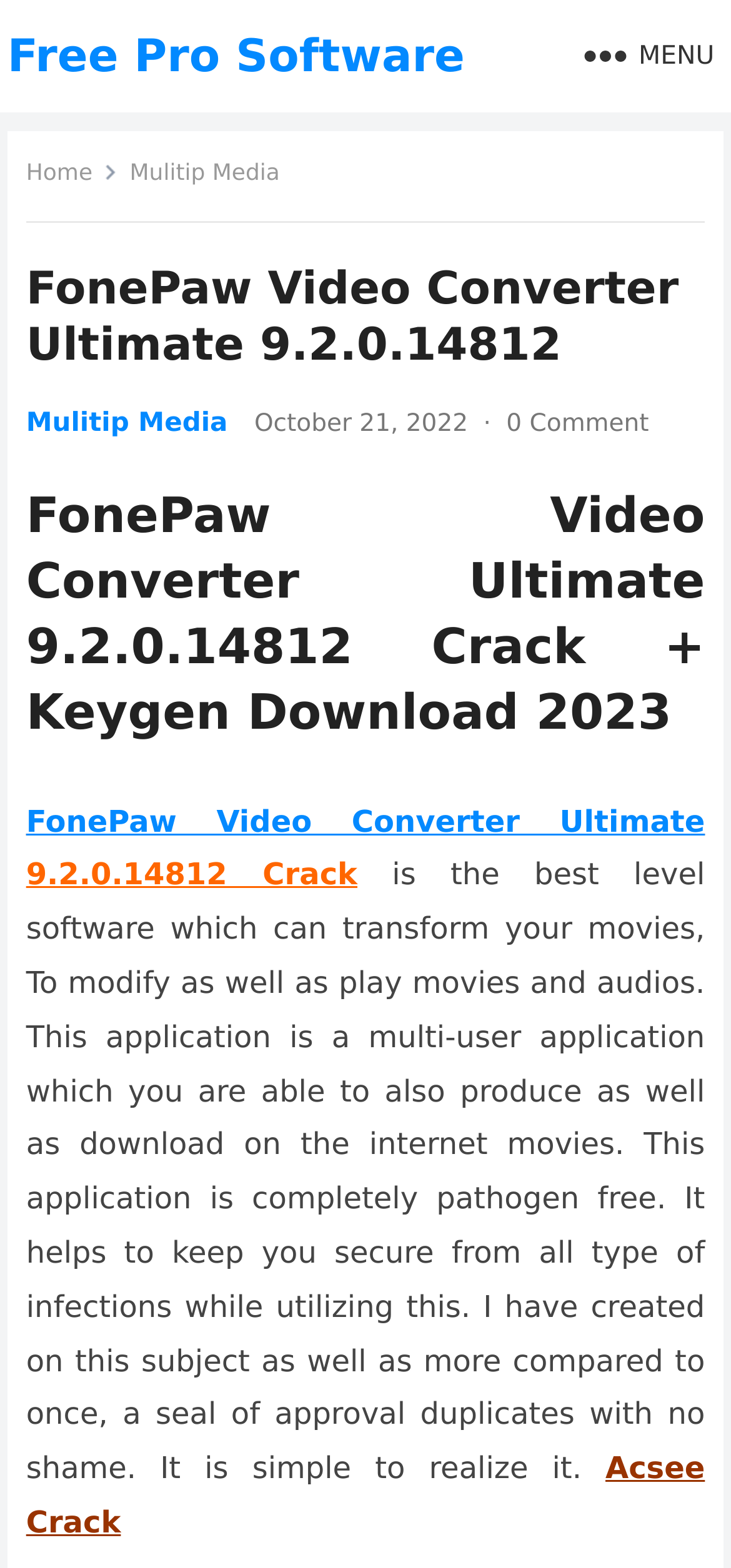Identify and provide the text of the main header on the webpage.

Free Pro Software